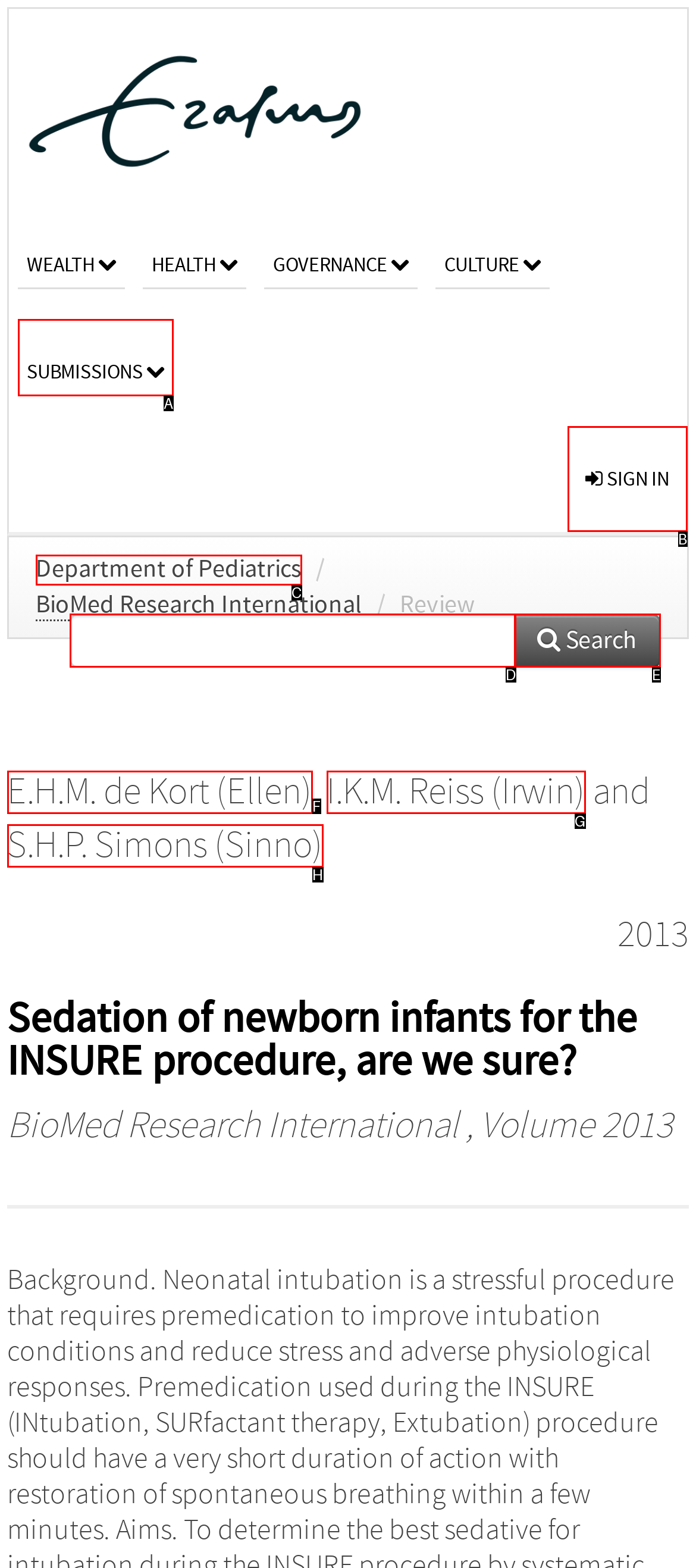Based on the element description: aria-label="Instagram", choose the HTML element that matches best. Provide the letter of your selected option.

None